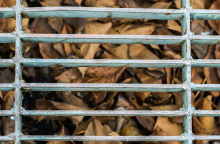What is the purpose of the image?
Please answer the question with as much detail and depth as you can.

The image serves as a reminder of the potential buildup of debris that can lead to drainage issues, emphasizing the need for routine inspections and cleanings to ensure optimal functioning of drainage systems. This is the primary purpose of the image, as stated in the caption.